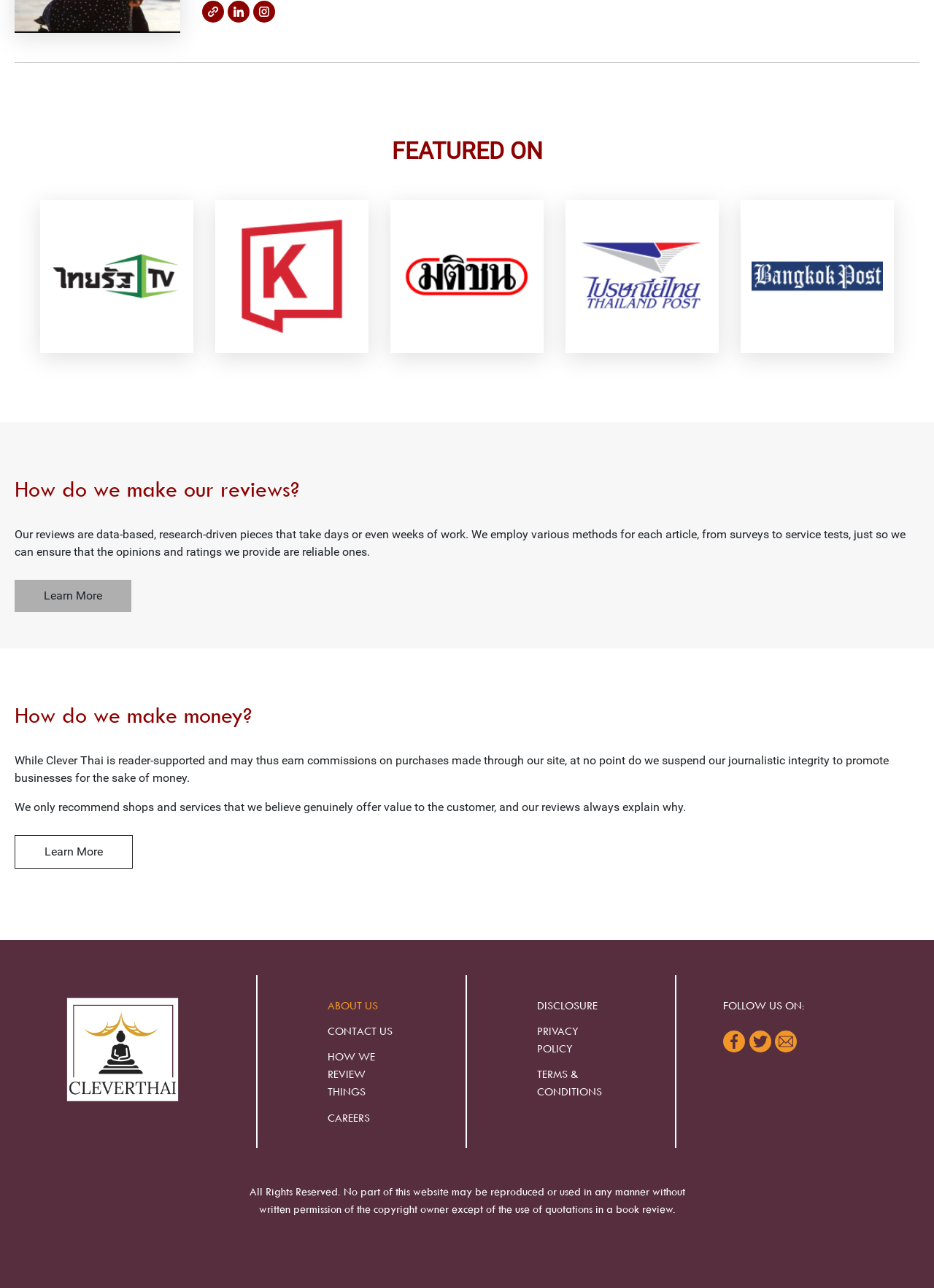How many images are there in the 'FEATURED ON' section?
Refer to the image and offer an in-depth and detailed answer to the question.

In the 'FEATURED ON' section, there are 5 images, which can be identified by their bounding box coordinates and OCR text. These images are arranged horizontally and have similar sizes.